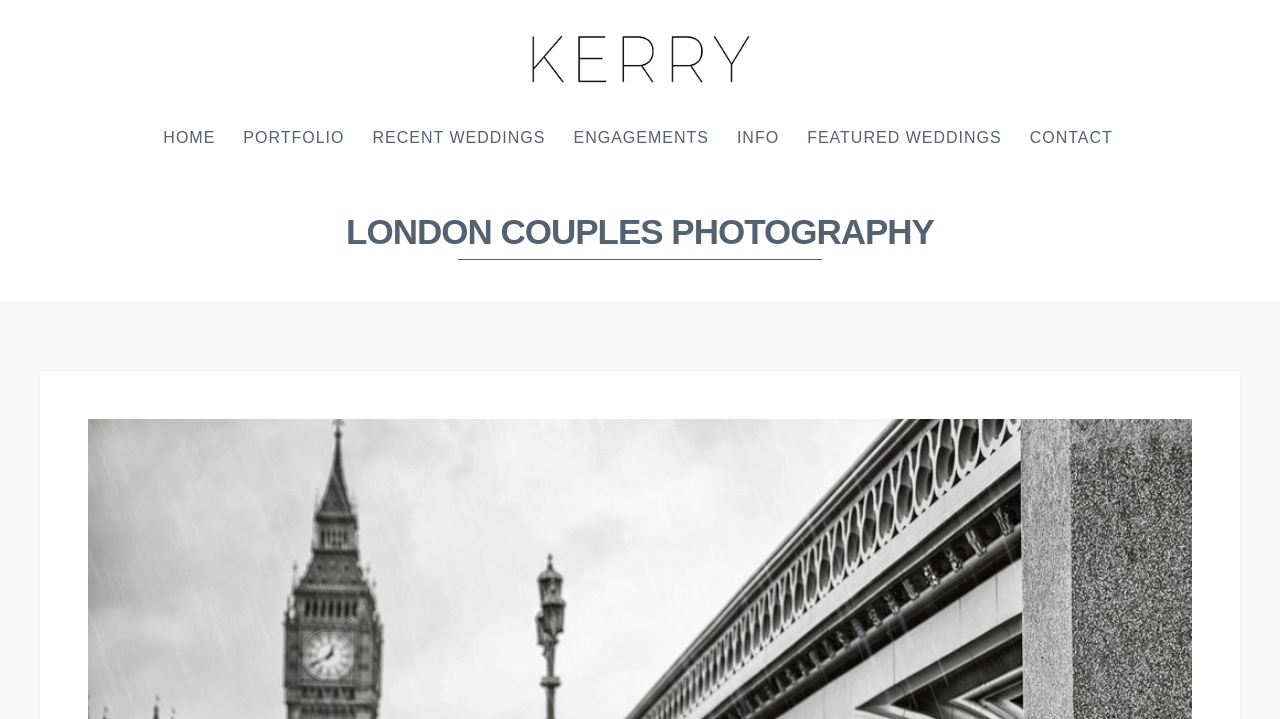Locate the heading on the webpage and return its text.

LONDON COUPLES PHOTOGRAPHY